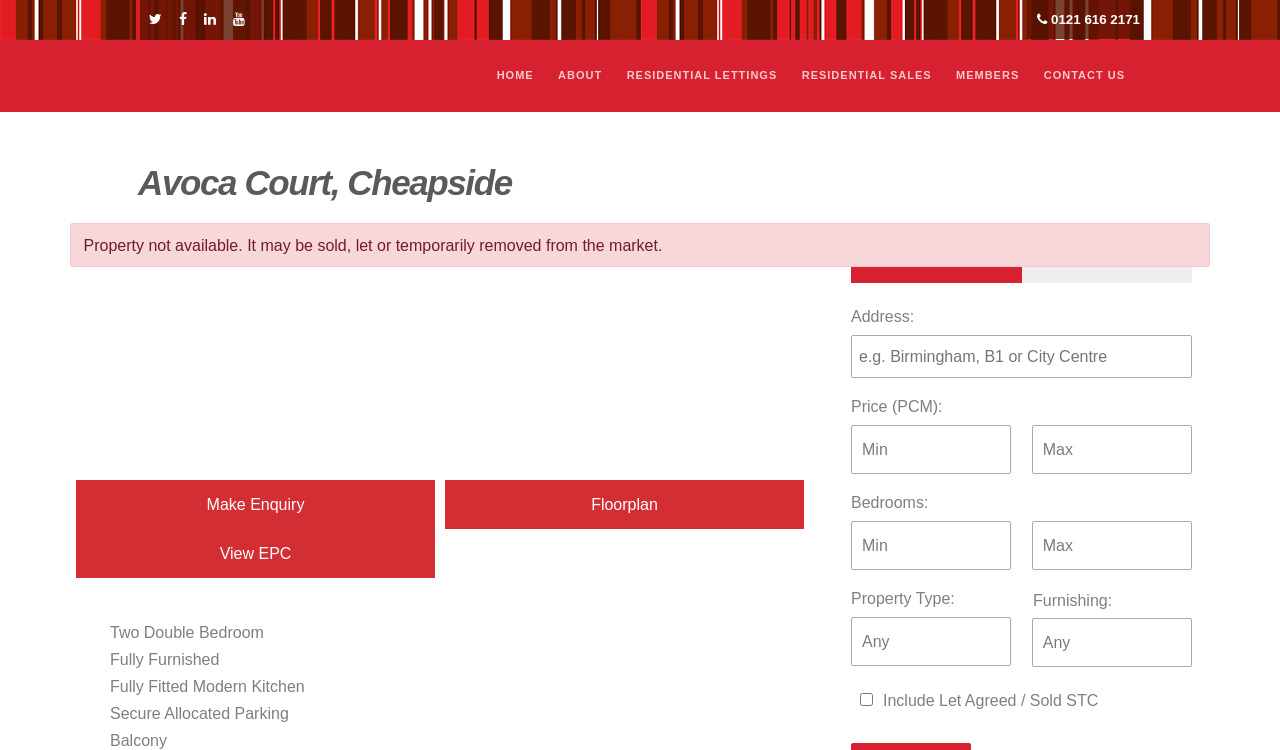Given the content of the image, can you provide a detailed answer to the question?
How many links are there in the main menu?

I counted the links in the main menu, which are 'HOME', 'ABOUT', 'RESIDENTIAL LETTINGS', 'RESIDENTIAL SALES', 'MEMBERS', 'CONTACT US', and found that there are 7 links in total.